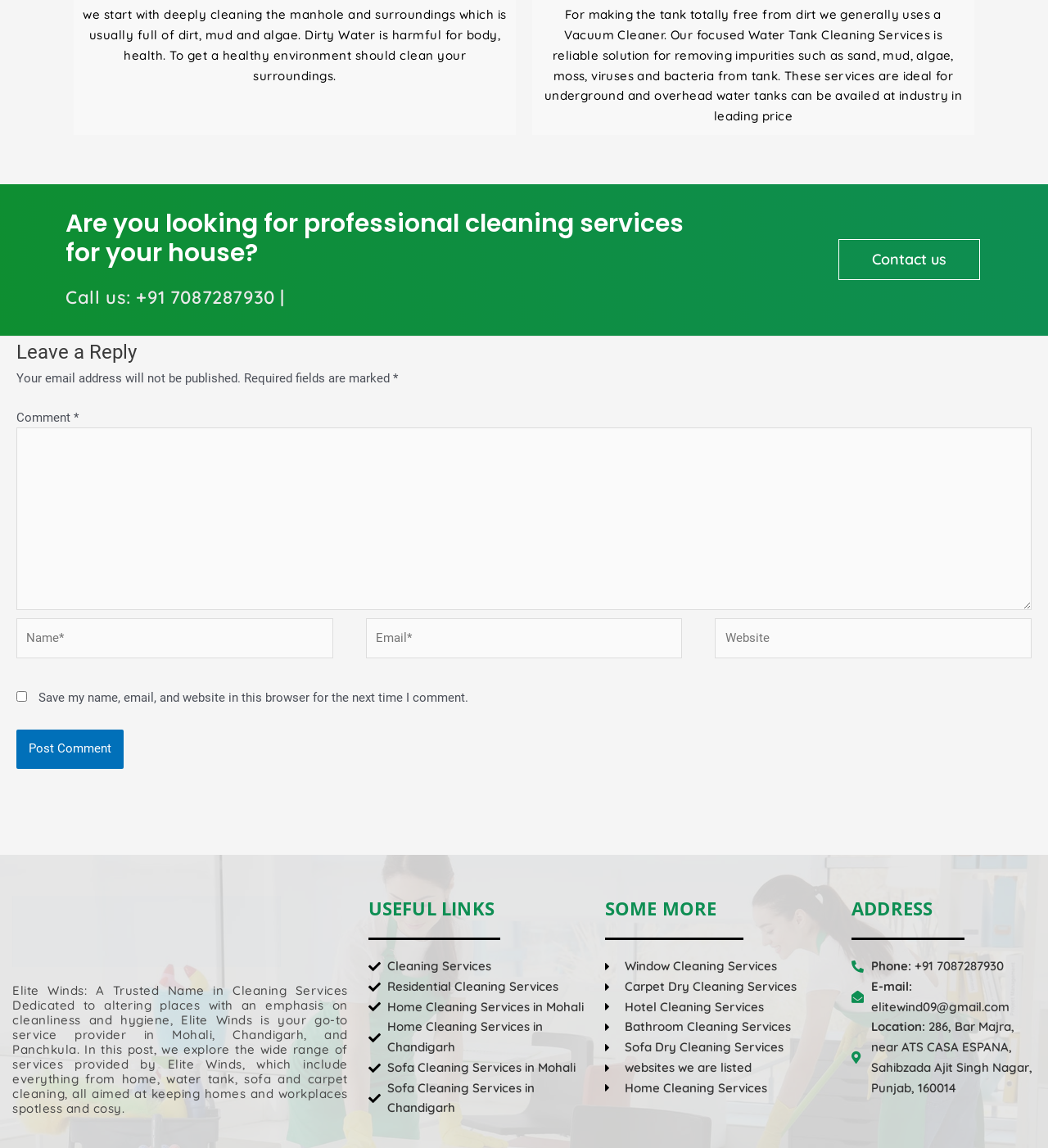How many types of cleaning services are mentioned?
Using the information from the image, provide a comprehensive answer to the question.

I counted the number of links under the 'USEFUL LINKS' and 'SOME MORE' sections, which mention different types of cleaning services, such as home, residential, sofa, carpet, window, hotel, and bathroom cleaning services.